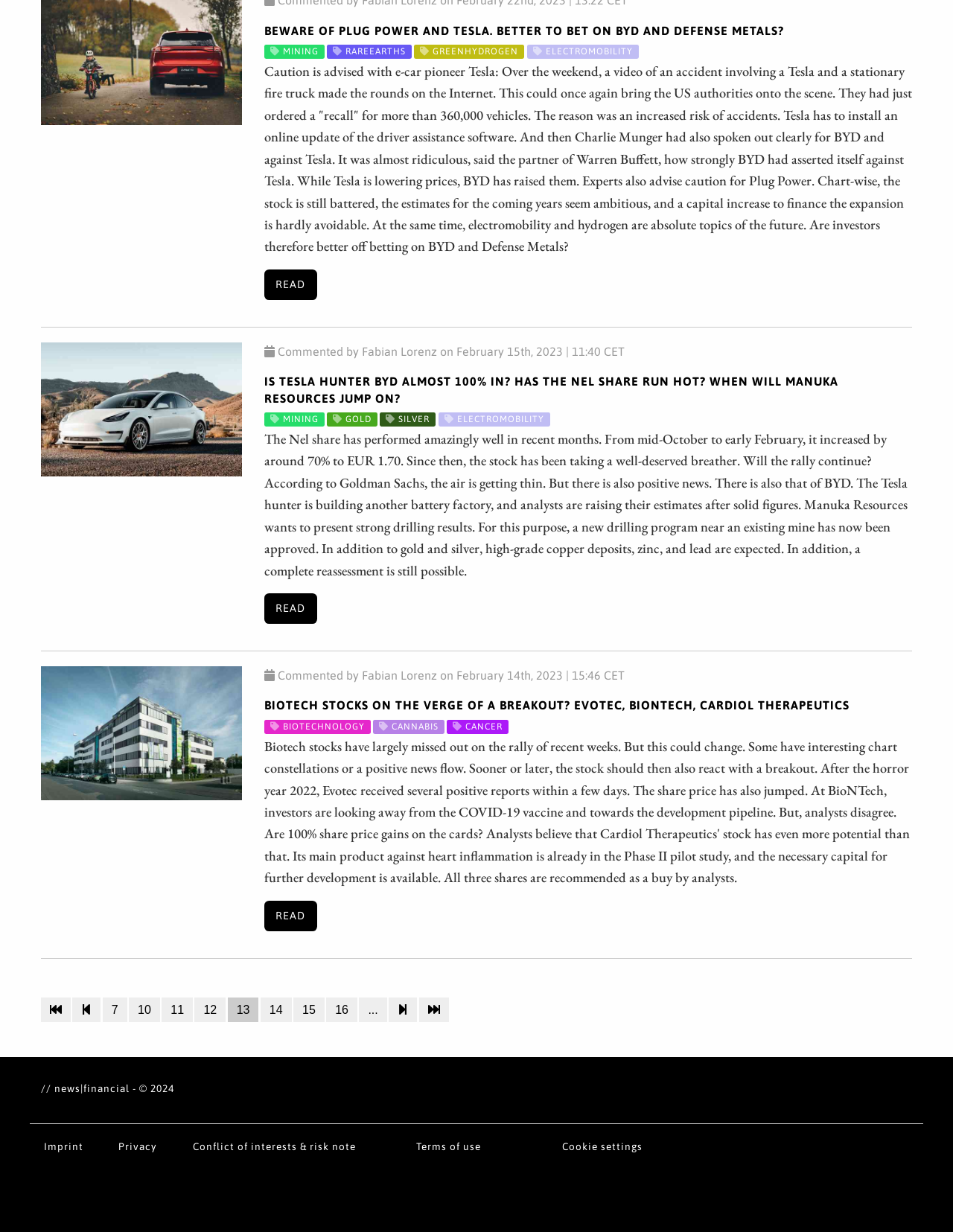How many articles are on this webpage?
Answer with a single word or short phrase according to what you see in the image.

3